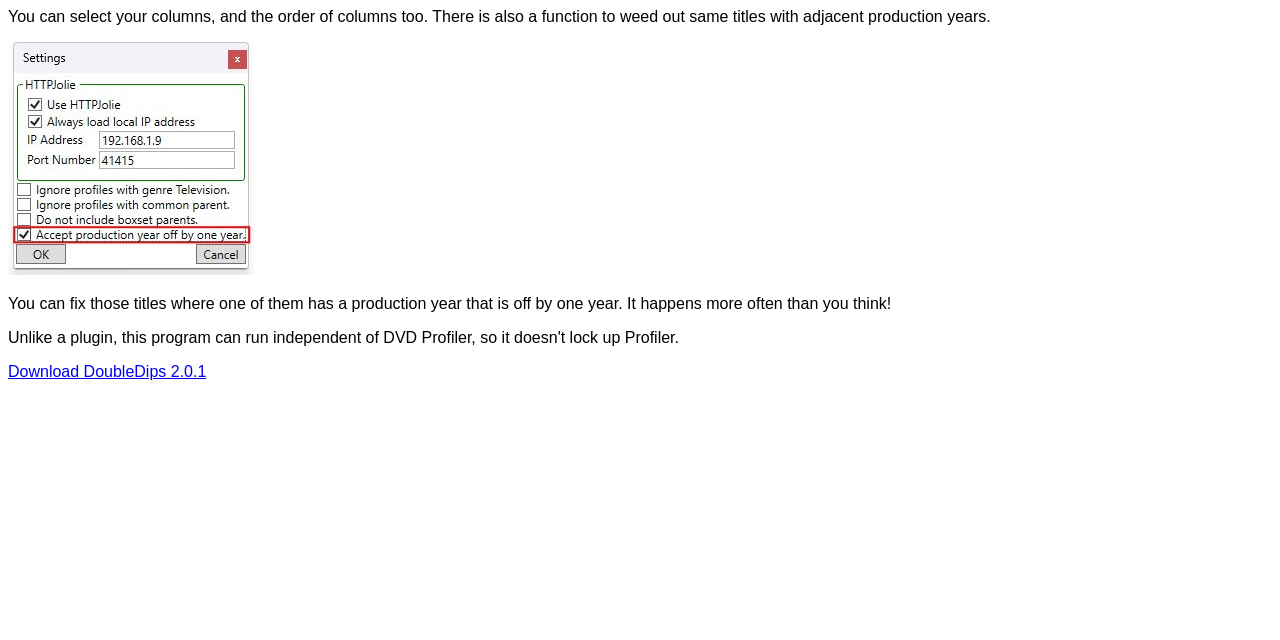Using the format (top-left x, top-left y, bottom-right x, bottom-right y), provide the bounding box coordinates for the described UI element. All values should be floating point numbers between 0 and 1: Services

None